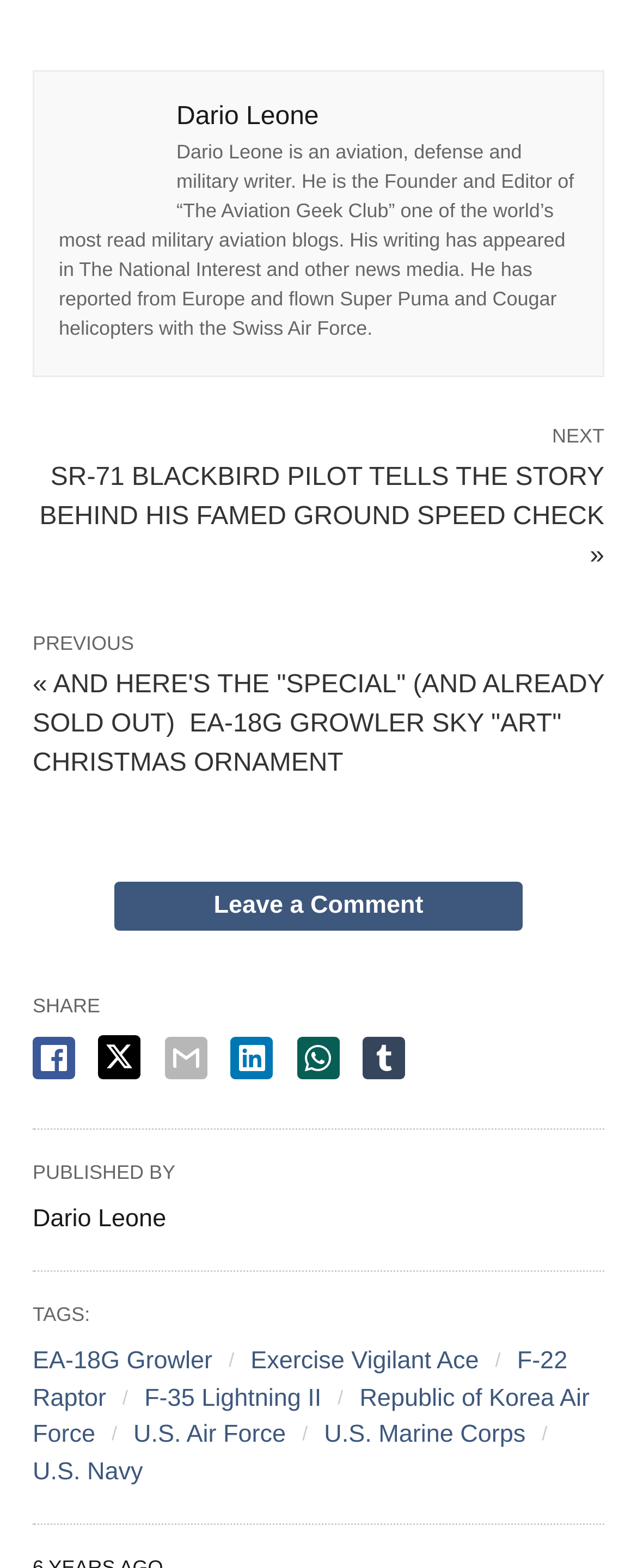Indicate the bounding box coordinates of the clickable region to achieve the following instruction: "Click on the next article."

[0.051, 0.292, 0.949, 0.367]